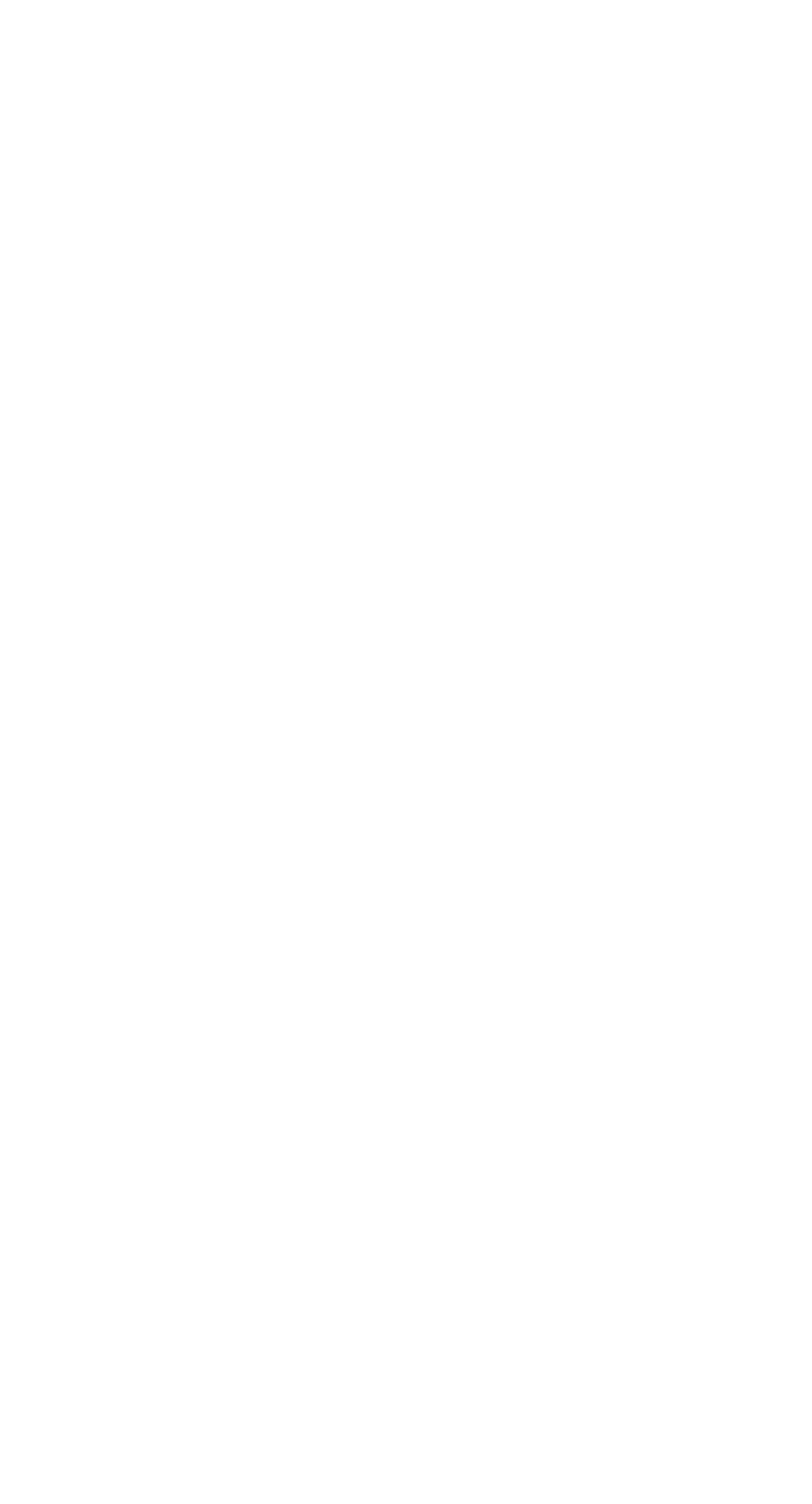Please determine the bounding box coordinates of the area that needs to be clicked to complete this task: 'go to home page'. The coordinates must be four float numbers between 0 and 1, formatted as [left, top, right, bottom].

[0.038, 0.391, 0.962, 0.426]